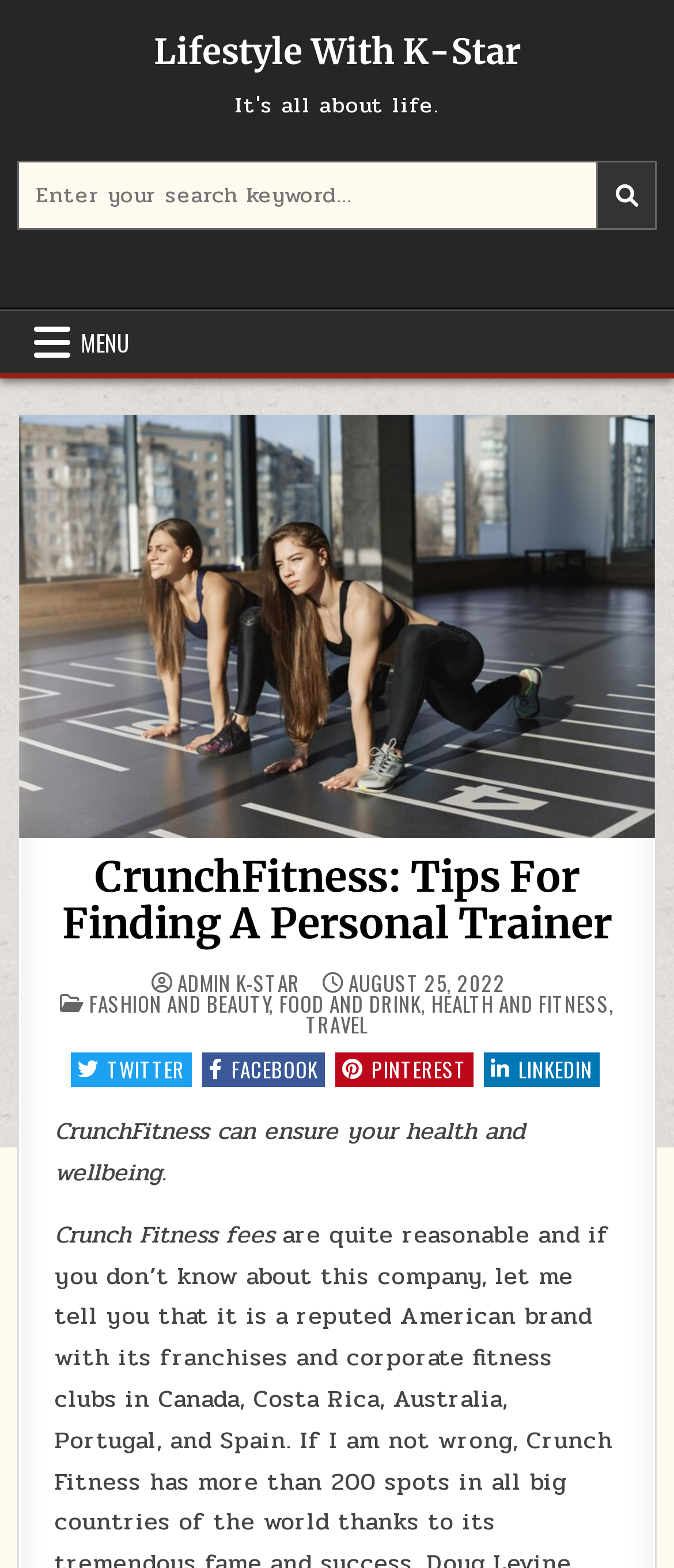Detail the various sections and features present on the webpage.

The webpage is about CrunchFitness, a platform that helps users achieve their fitness-related goals. At the top-left corner, there is a link to "Lifestyle With K-Star". Below it, a search bar is located, accompanied by a search button with a magnifying glass icon. 

To the right of the search bar, a navigation menu is situated, labeled as "Primary Menu". This menu contains a button with a menu icon, which, when expanded, reveals a grid of links and an image of CrunchFitness. 

The main content of the webpage is divided into sections. The first section has a heading that reads "CrunchFitness: Tips For Finding A Personal Trainer". Below the heading, there are links to the website's administrator, K-STAR, and the date of the post, August 25, 2022. 

Further down, there are links to categories such as "FASHION AND BEAUTY", "FOOD AND DRINK", "HEALTH AND FITNESS", and "TRAVEL". These links are separated by commas. 

Below the categories, there are social media links to Twitter, Facebook, Pinterest, and LinkedIn. 

The main content of the webpage is presented in two paragraphs. The first paragraph states that CrunchFitness can ensure users' health and wellbeing. The second paragraph discusses Crunch Fitness fees.